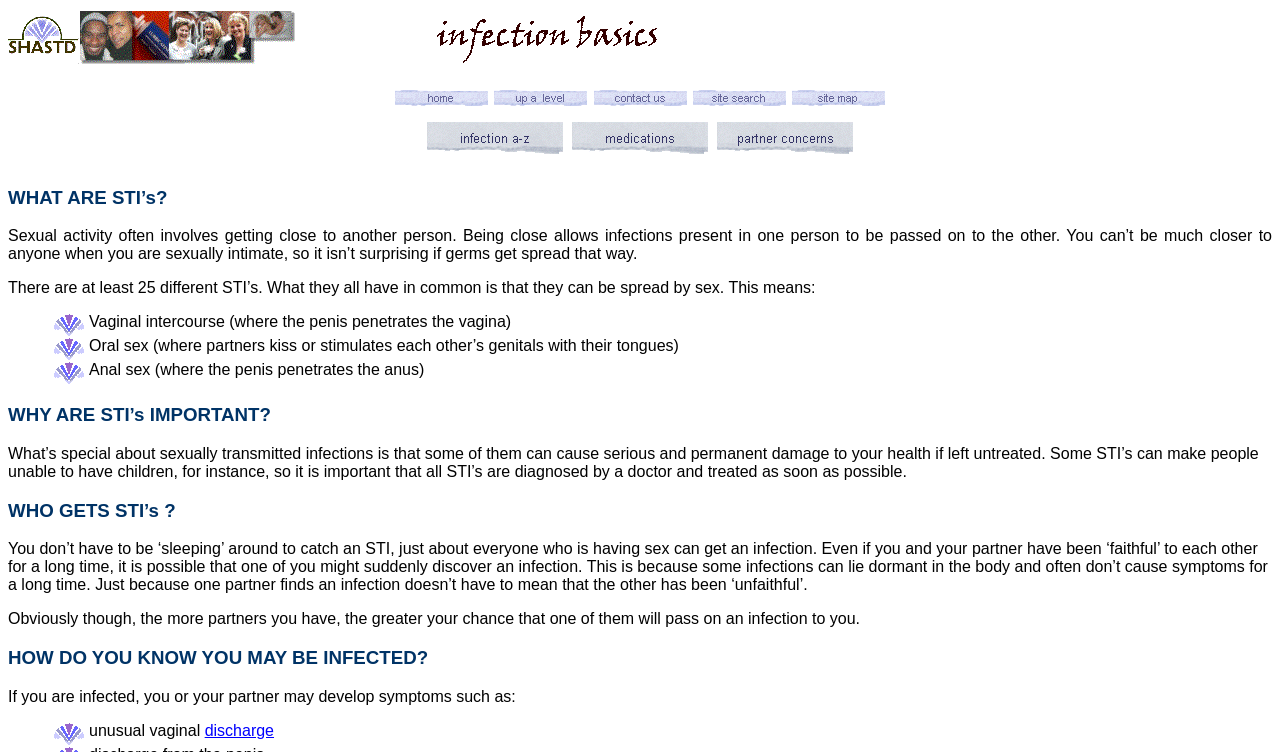What is the main topic of this webpage?
Refer to the image and provide a one-word or short phrase answer.

infection basics